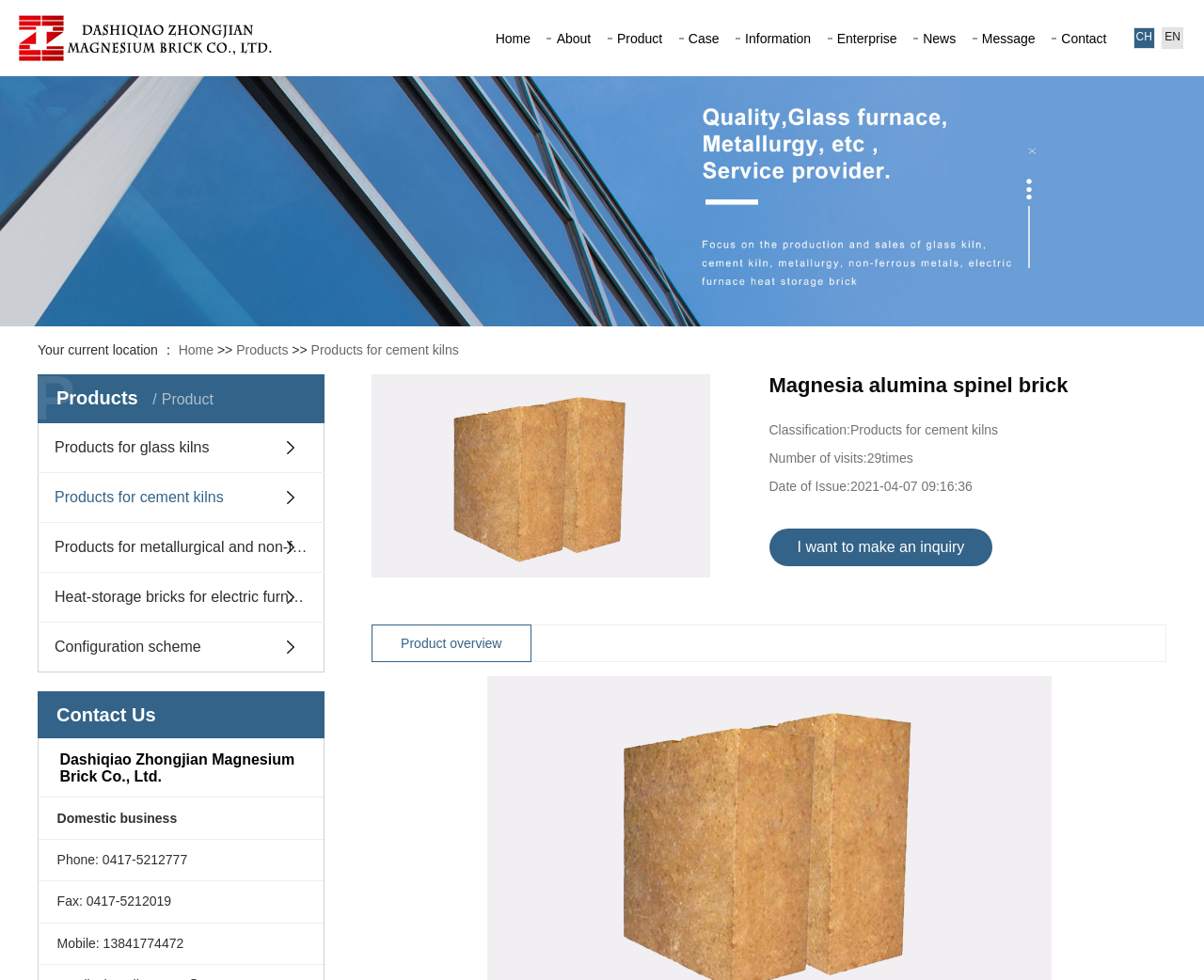Kindly determine the bounding box coordinates for the clickable area to achieve the given instruction: "Click the 'Magnesia alumina spinel brick' link".

[0.309, 0.383, 0.589, 0.589]